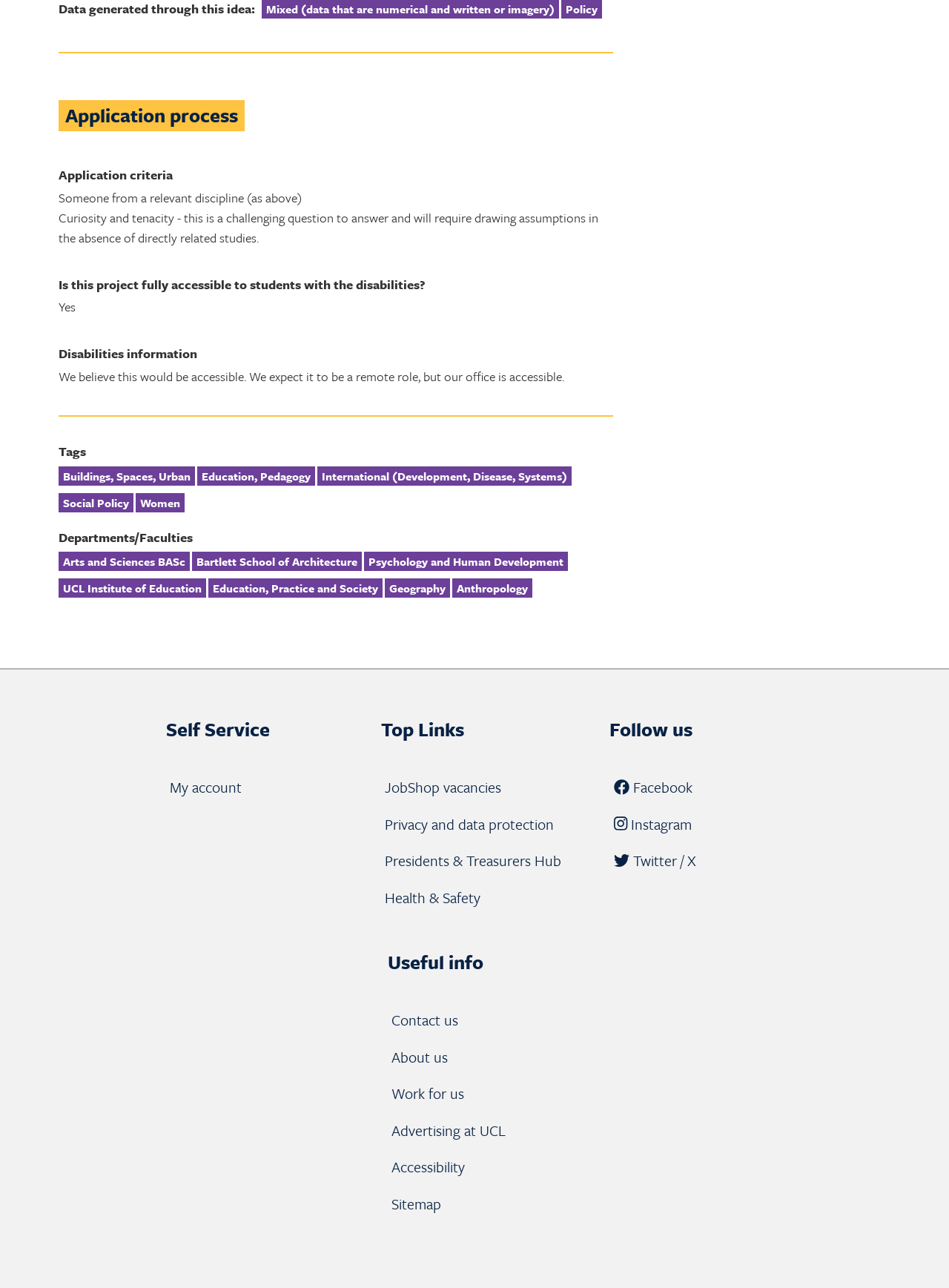Using the webpage screenshot, find the UI element described by Women. Provide the bounding box coordinates in the format (top-left x, top-left y, bottom-right x, bottom-right y), ensuring all values are floating point numbers between 0 and 1.

[0.143, 0.383, 0.194, 0.398]